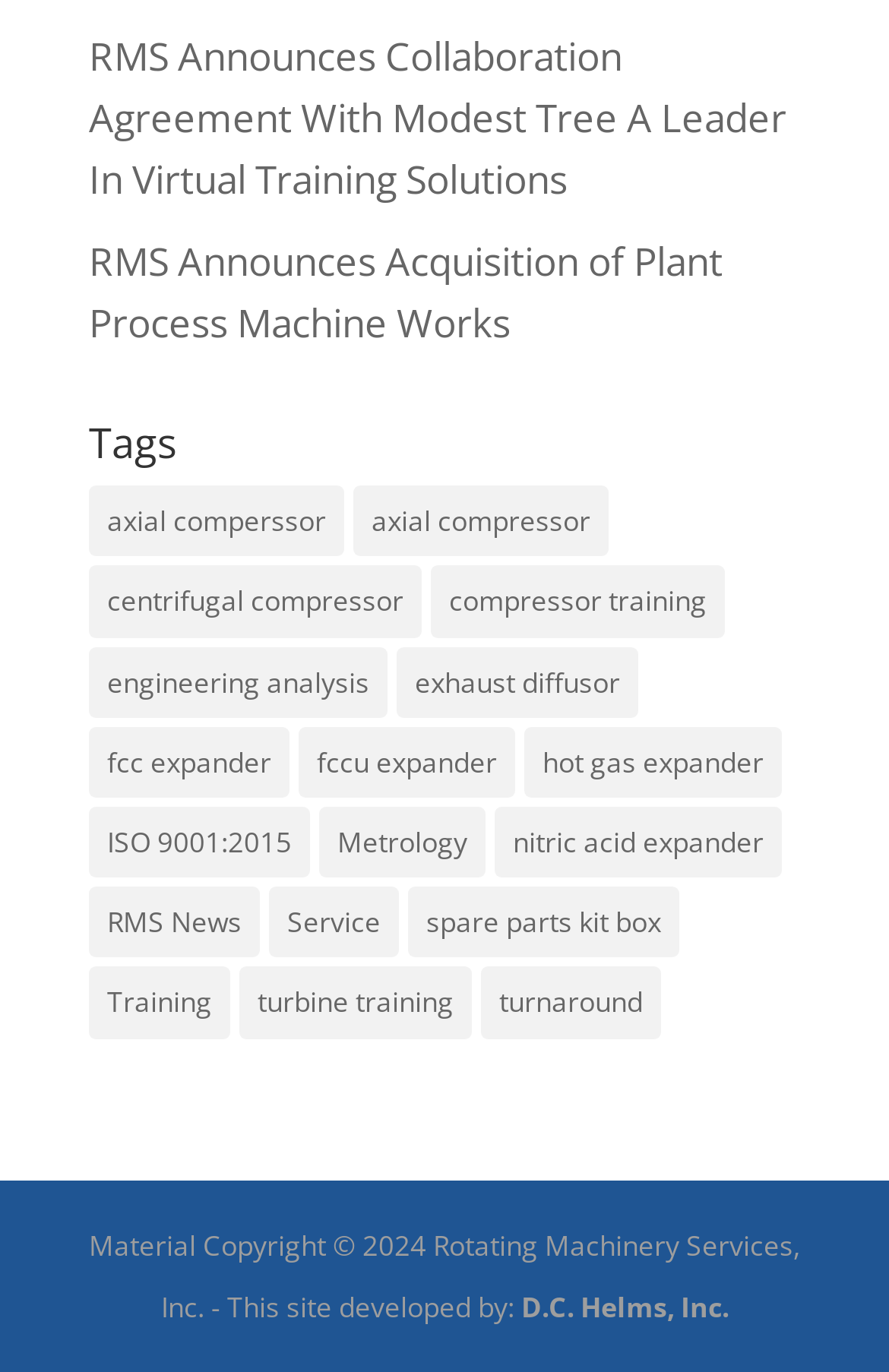Determine the bounding box coordinates for the clickable element to execute this instruction: "Learn about RMS News". Provide the coordinates as four float numbers between 0 and 1, i.e., [left, top, right, bottom].

[0.1, 0.646, 0.292, 0.698]